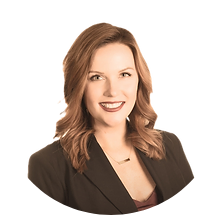Offer a comprehensive description of the image.

This image features a professional headshot of Danelle Corrine. She is smiling warmly, presenting a friendly and approachable demeanor. Danelle is dressed in a dark jacket, suggesting a professional setting, and her long, wavy hair frames her face nicely. The background is a clean, light color, enhancing her features and making her stand out. This image is likely intended for use in professional or promotional contexts, reflecting her role in the Out of the Mire Ministries alongside her colleagues.